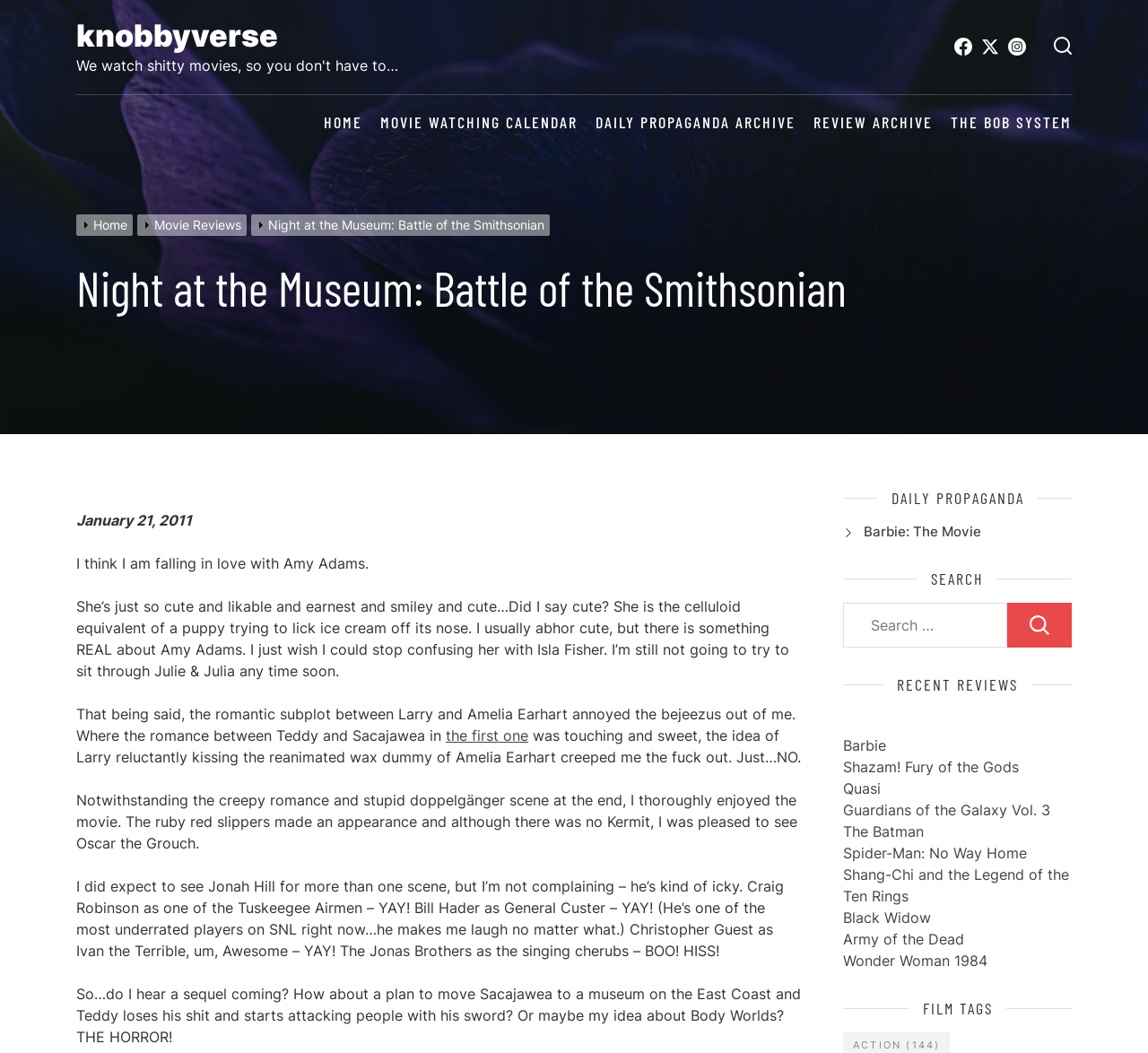Determine the main headline of the webpage and provide its text.

Night at the Museum: Battle of the Smithsonian